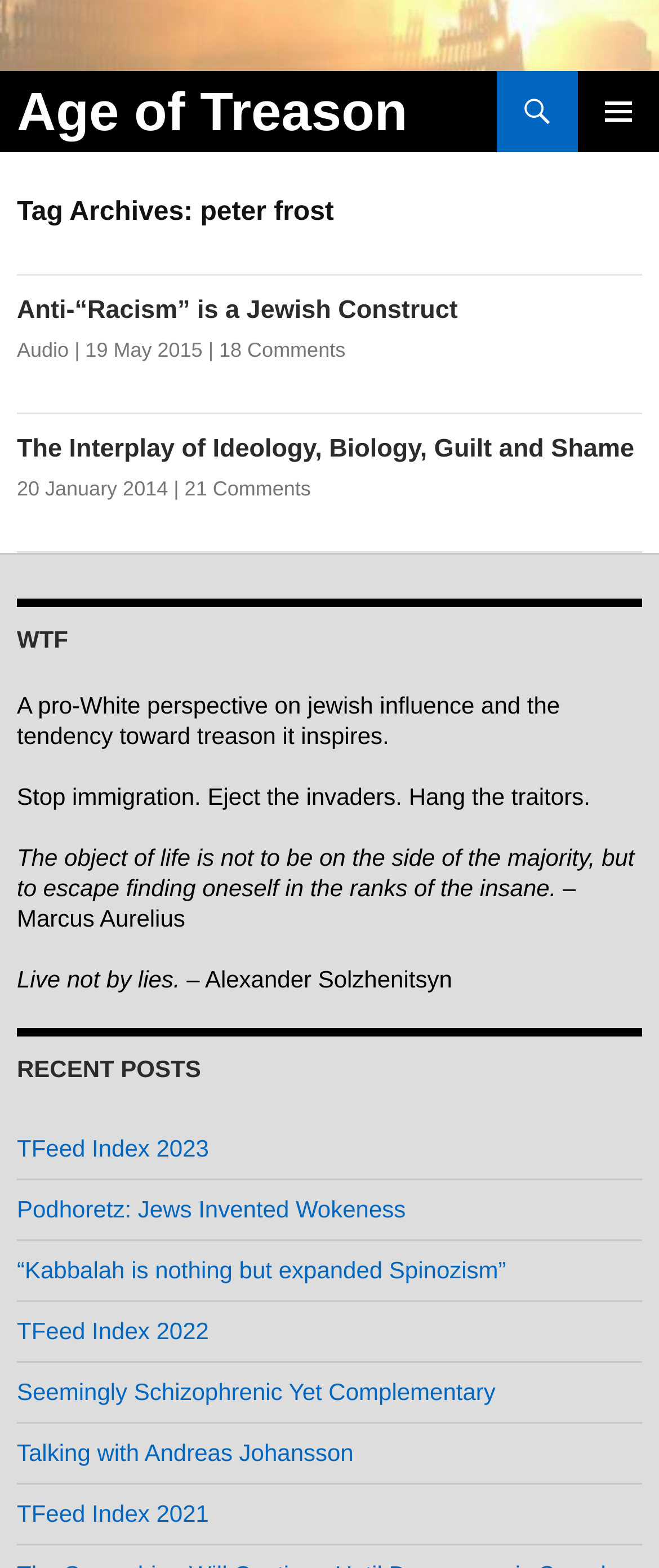Pinpoint the bounding box coordinates of the element that must be clicked to accomplish the following instruction: "Click the 'Age of Treason' link". The coordinates should be in the format of four float numbers between 0 and 1, i.e., [left, top, right, bottom].

[0.026, 0.052, 0.618, 0.091]